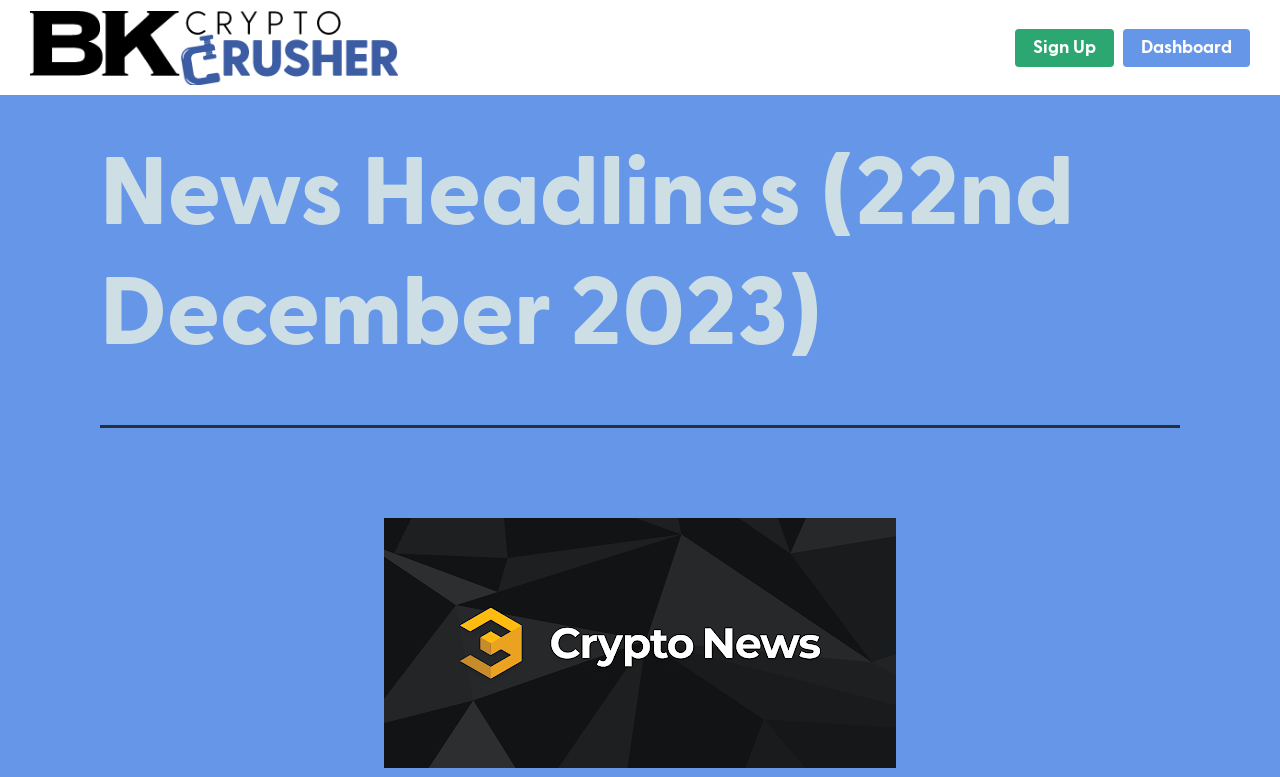Determine the bounding box coordinates for the HTML element described here: "Dashboard".

[0.877, 0.037, 0.977, 0.086]